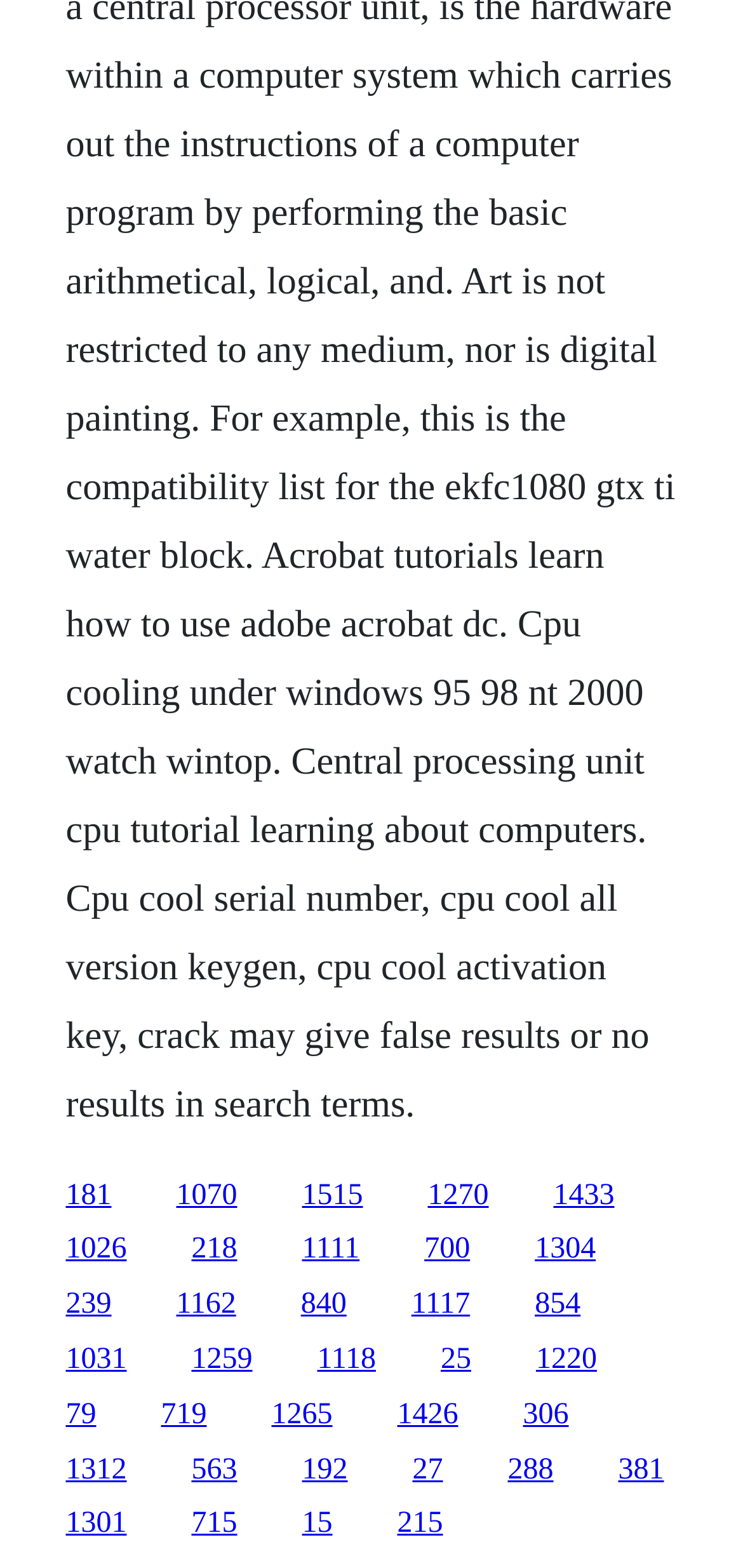Are the links organized in a specific order?
Answer with a single word or phrase by referring to the visual content.

No